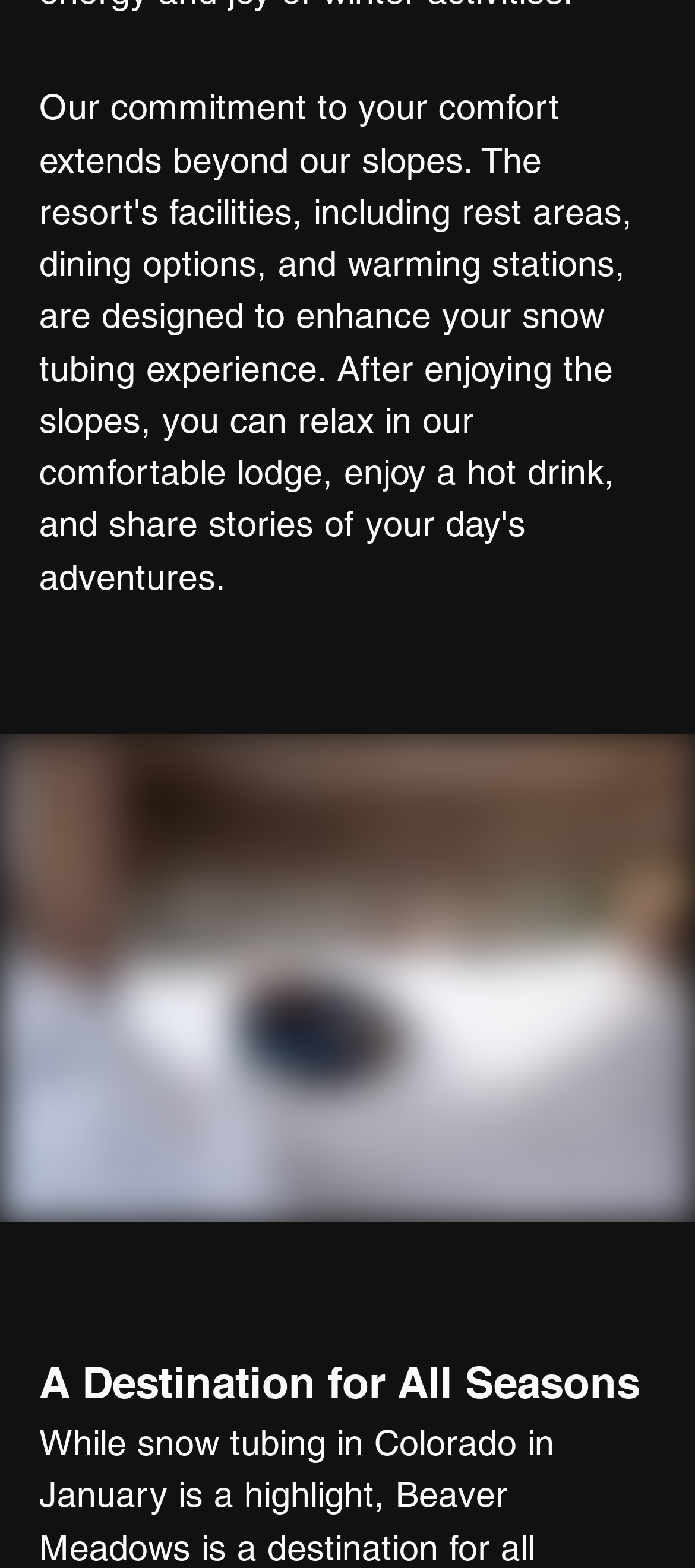Specify the bounding box coordinates of the area to click in order to follow the given instruction: "View recent posts."

[0.046, 0.107, 0.294, 0.134]